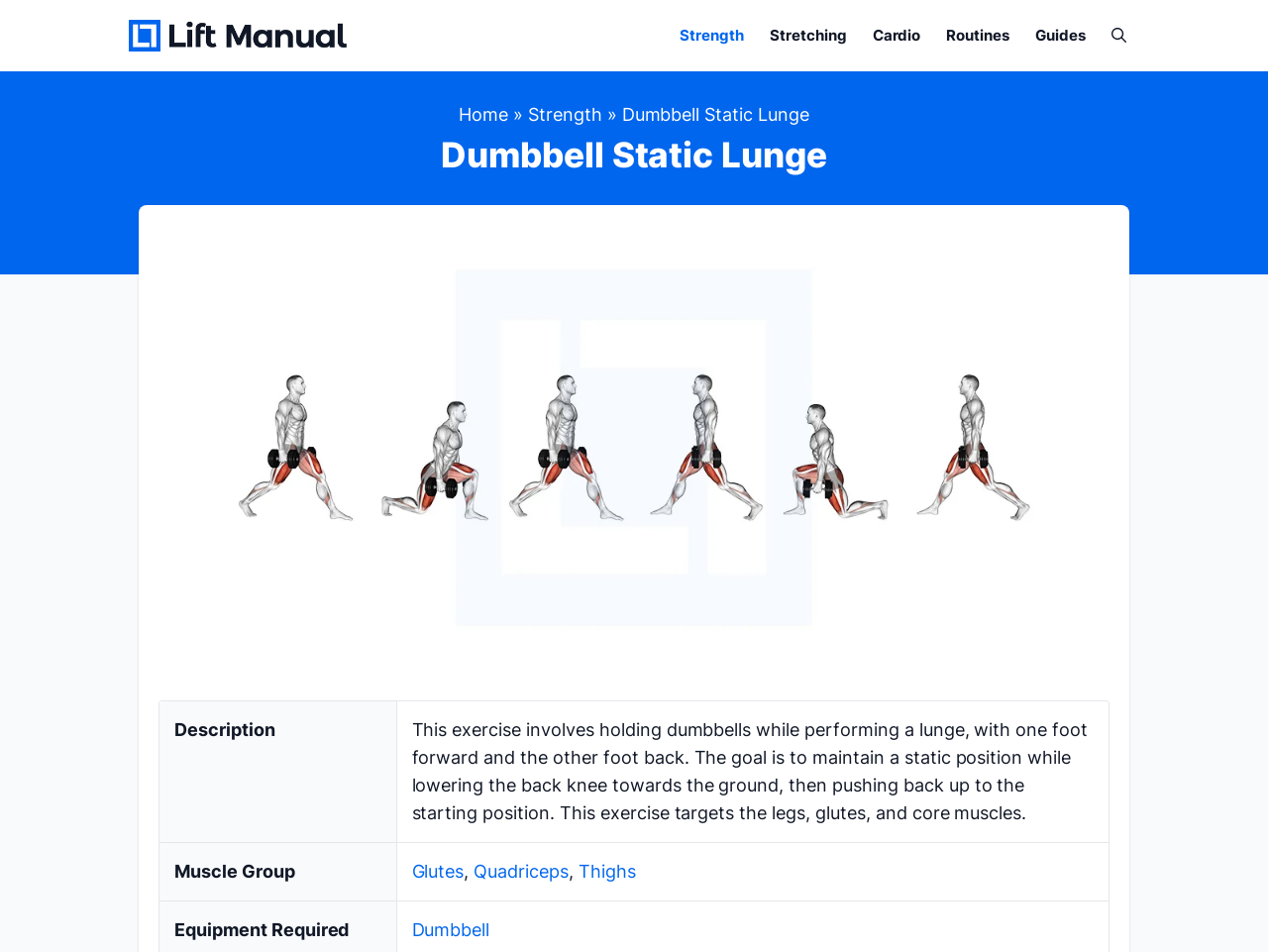Find the bounding box coordinates of the clickable area that will achieve the following instruction: "Click on the Lift Manual link".

[0.102, 0.025, 0.273, 0.047]